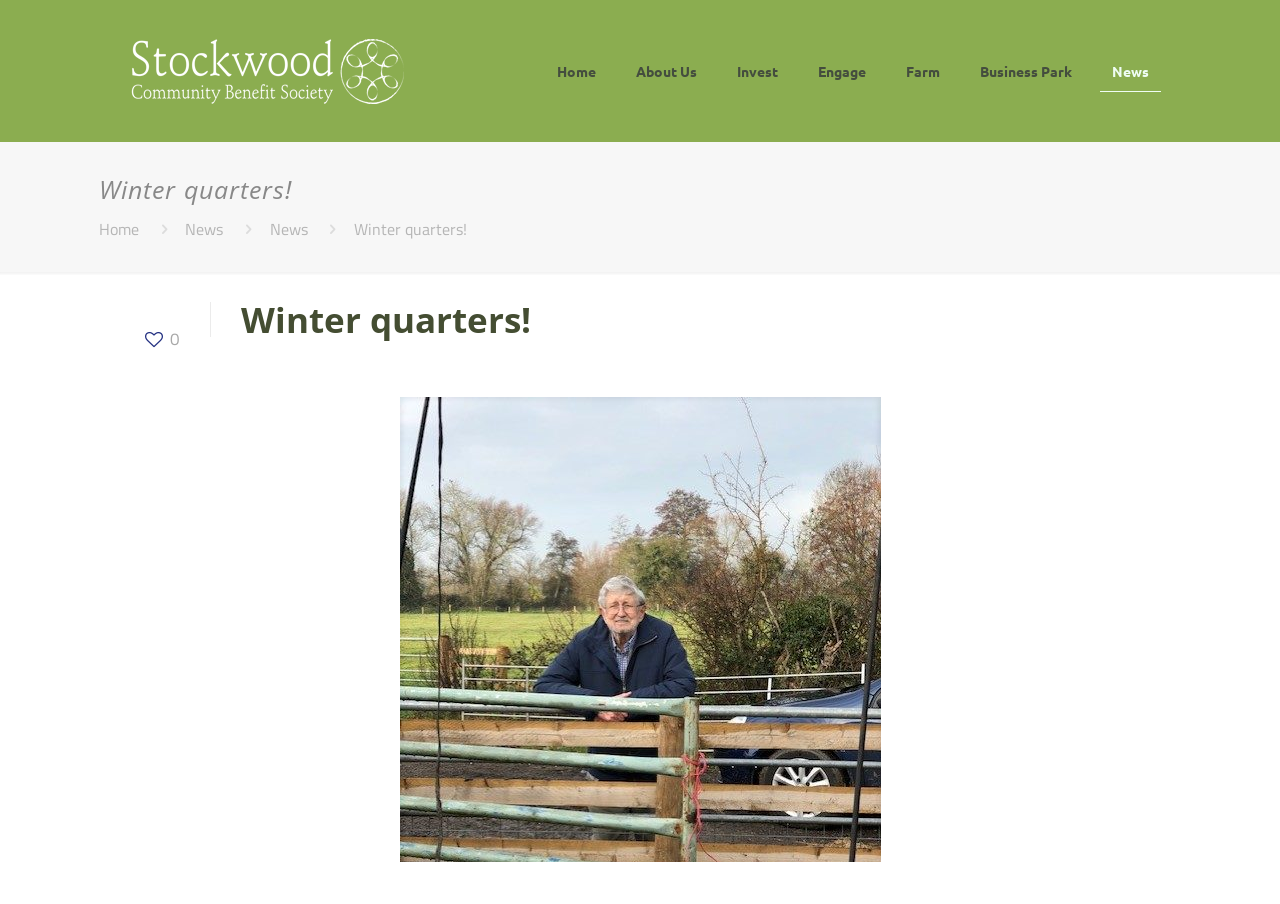How many headings are there on the page?
Please use the visual content to give a single word or phrase answer.

2